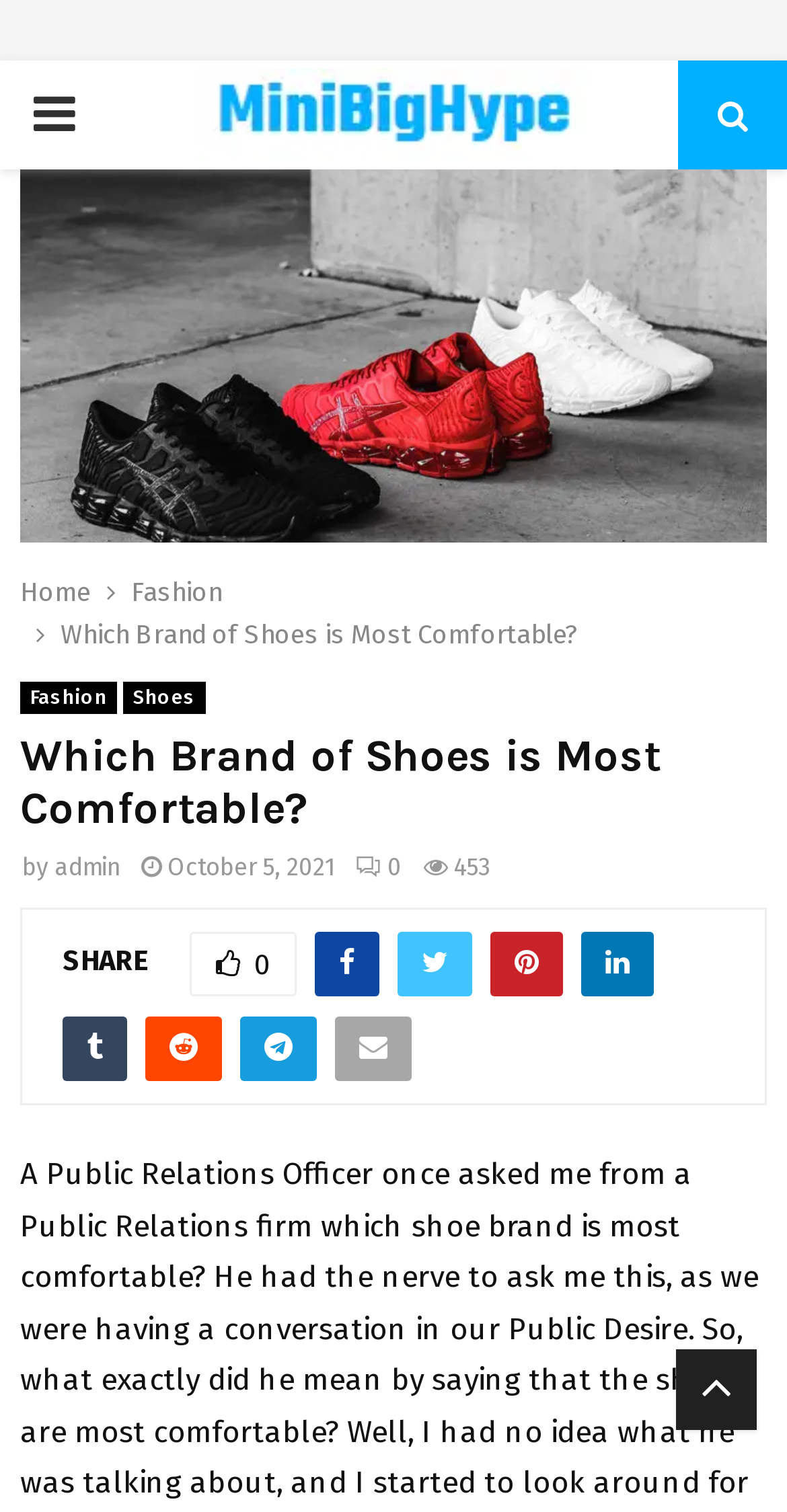Please find the bounding box coordinates (top-left x, top-left y, bottom-right x, bottom-right y) in the screenshot for the UI element described as follows: parent_node: PRIMARY MENU

[0.859, 0.892, 0.962, 0.946]